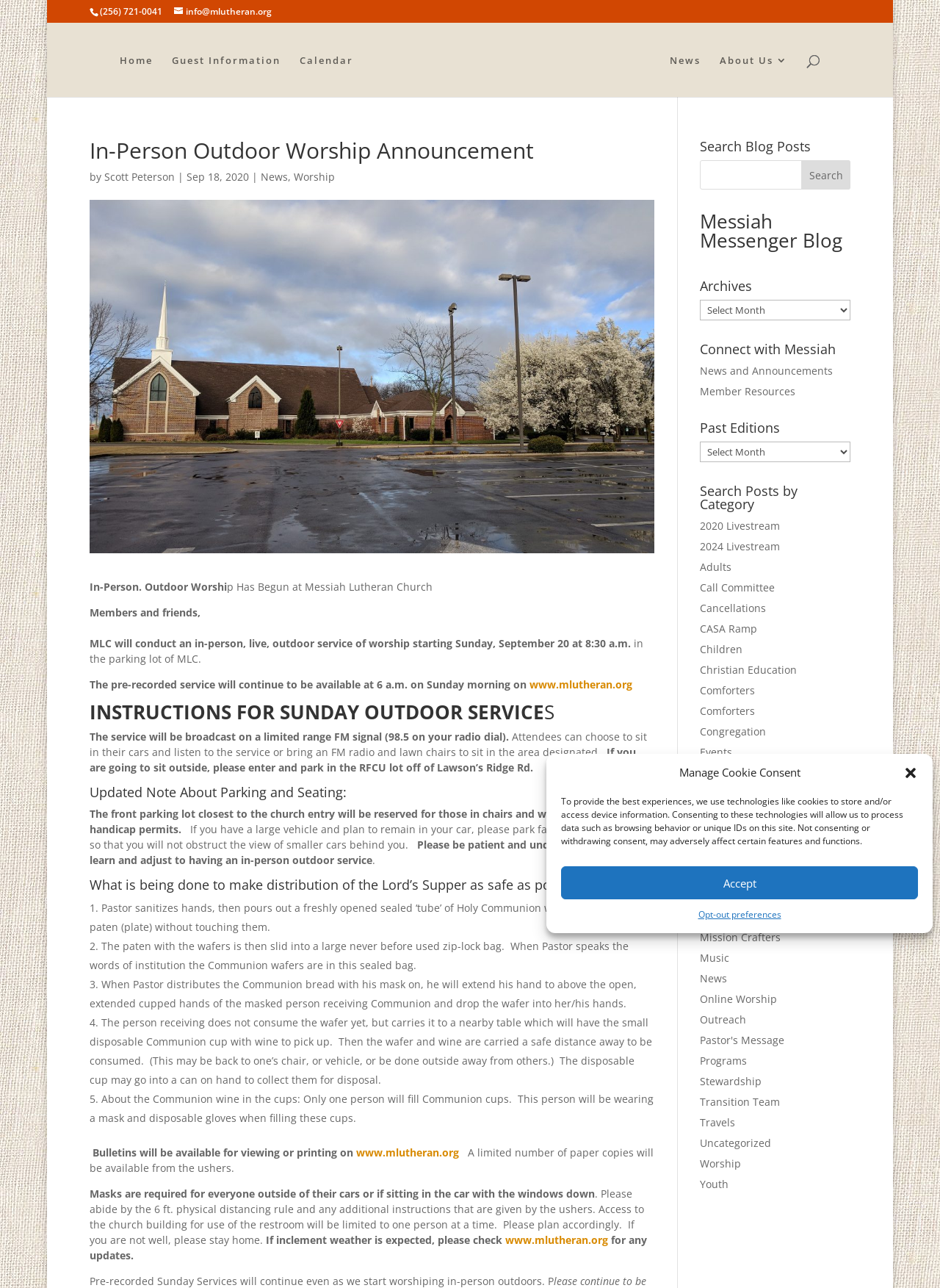Give a short answer using one word or phrase for the question:
What is the URL of the website?

www.mlutheran.org